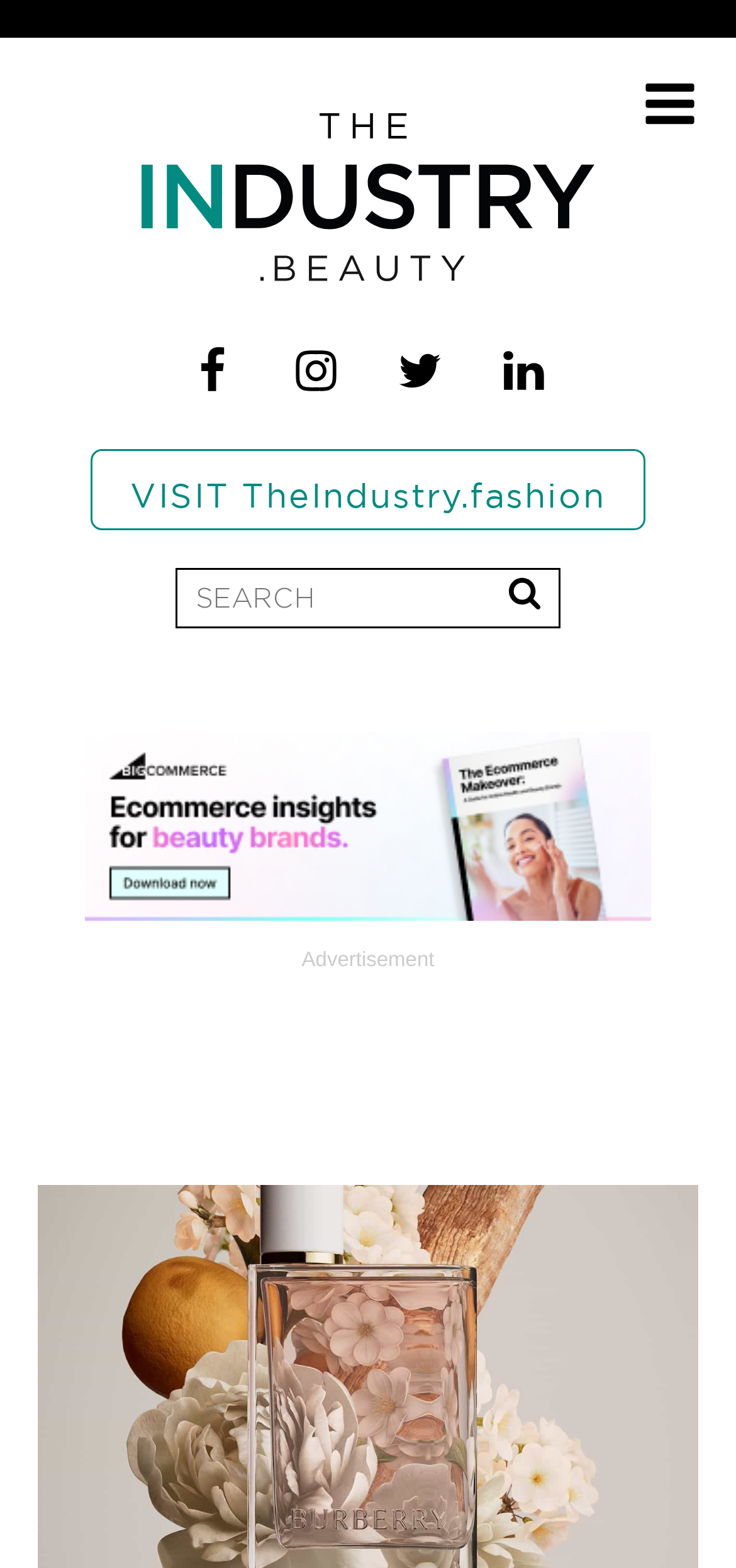Locate the heading on the webpage and return its text.

Coty to launch touch-less fragrance testing to elevate in-store experiences